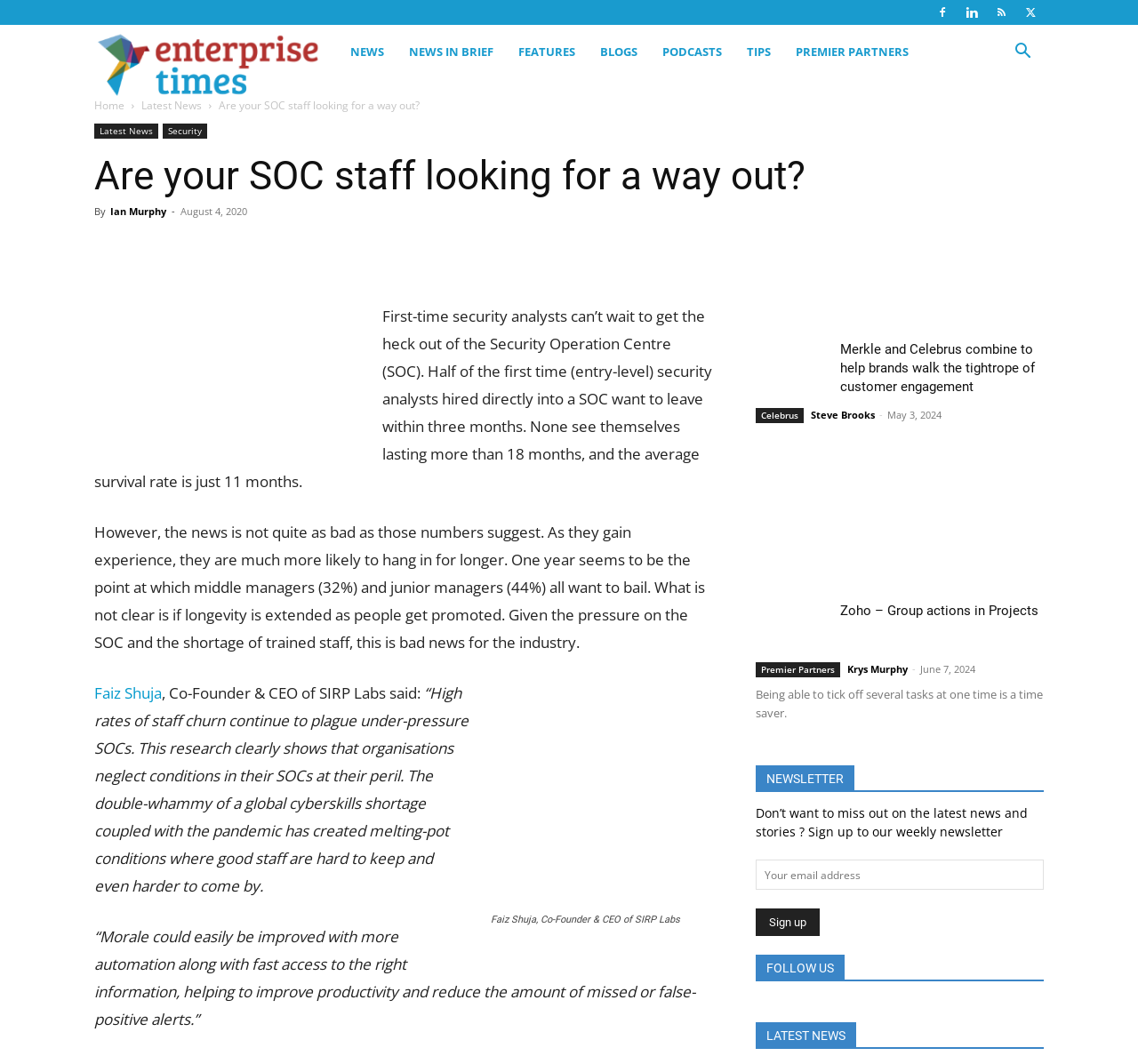Using the details from the image, please elaborate on the following question: What is the name of the CEO quoted in the article?

The CEO quoted in the article is Faiz Shuja, Co-Founder & CEO of SIRP Labs, as indicated by the text 'Faiz Shuja, Co-Founder & CEO of SIRP Labs said:'.